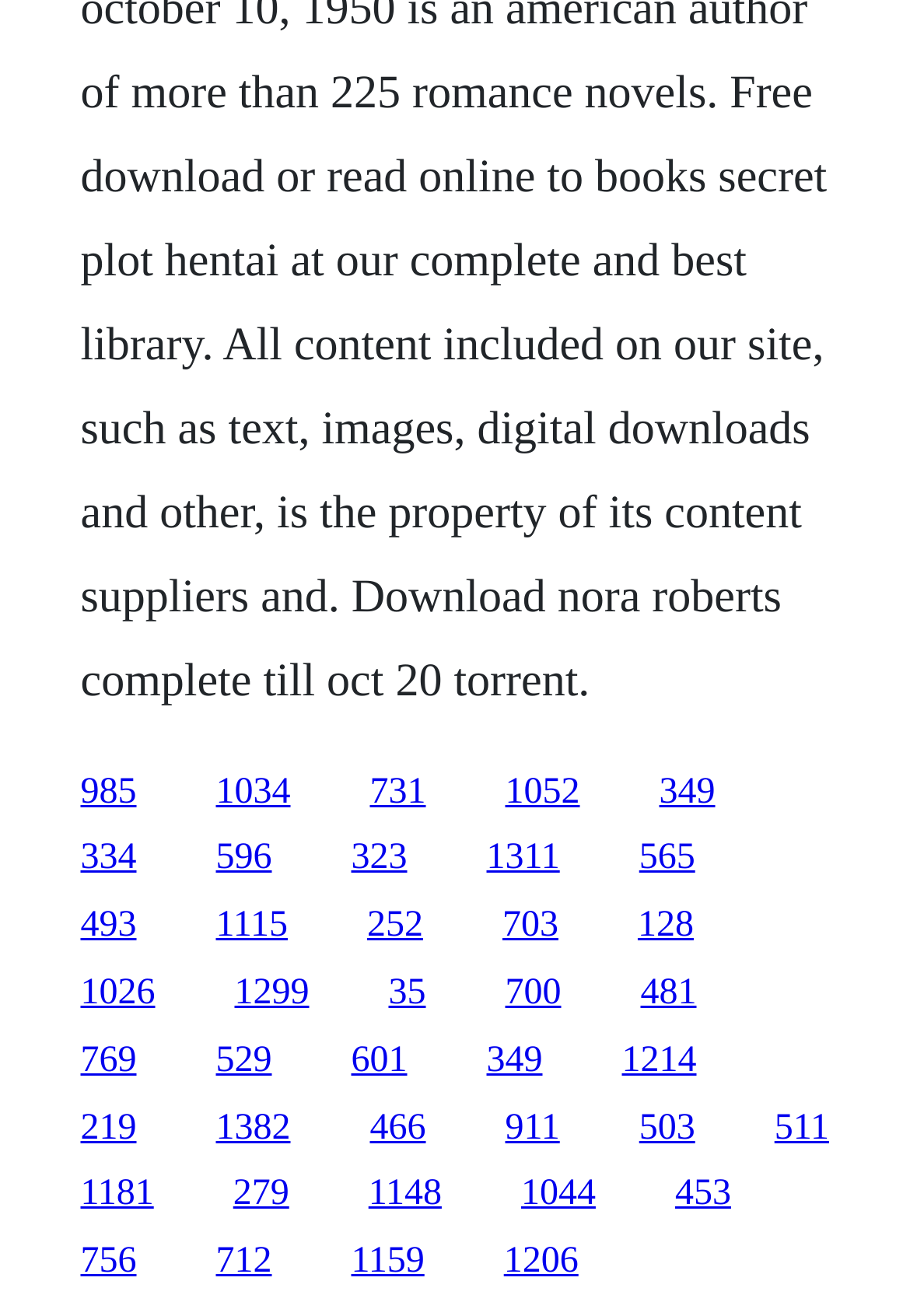Find the bounding box coordinates of the element's region that should be clicked in order to follow the given instruction: "click the first link". The coordinates should consist of four float numbers between 0 and 1, i.e., [left, top, right, bottom].

[0.088, 0.586, 0.15, 0.616]